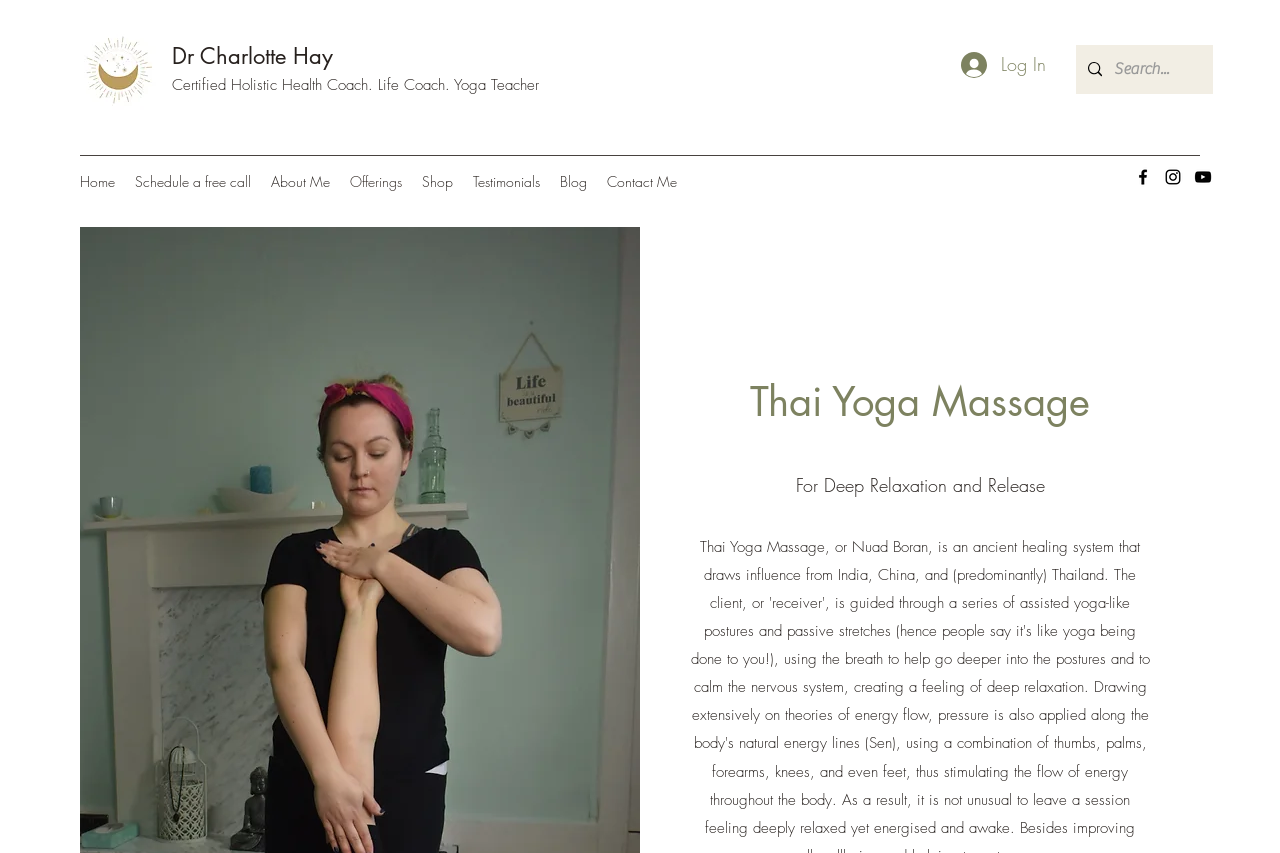What social media platforms is Dr Charlotte Hay on?
Using the details from the image, give an elaborate explanation to answer the question.

Based on the webpage, Dr Charlotte Hay is on Facebook, Instagram, and YouTube, as indicated by the link elements with the images of these social media platforms in the Social Bar section.